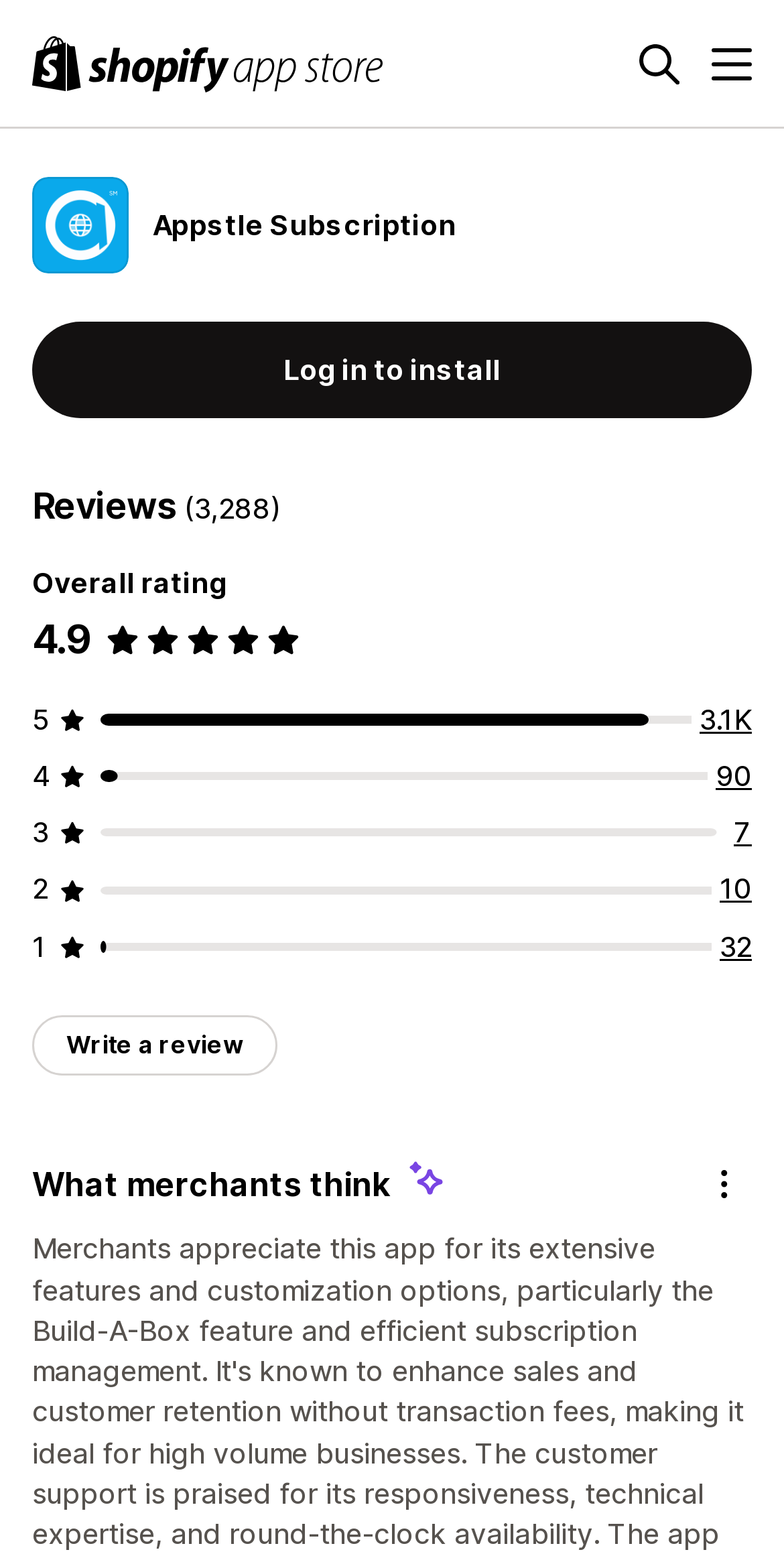What is the rating of Appstle Subscription?
Look at the image and respond with a one-word or short-phrase answer.

4.9 out of 5 stars